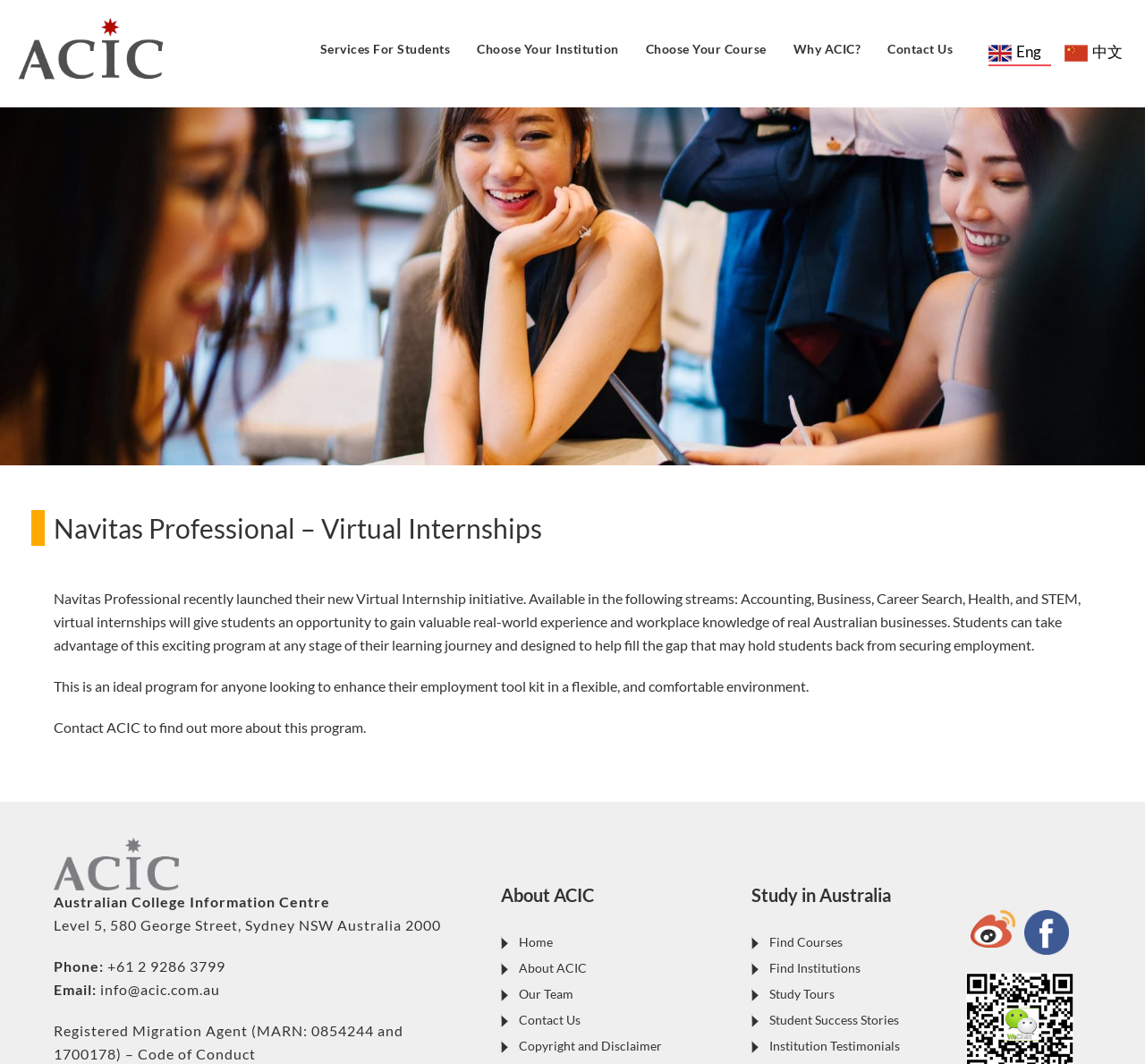Find the bounding box of the UI element described as follows: "Eng".

[0.863, 0.039, 0.918, 0.058]